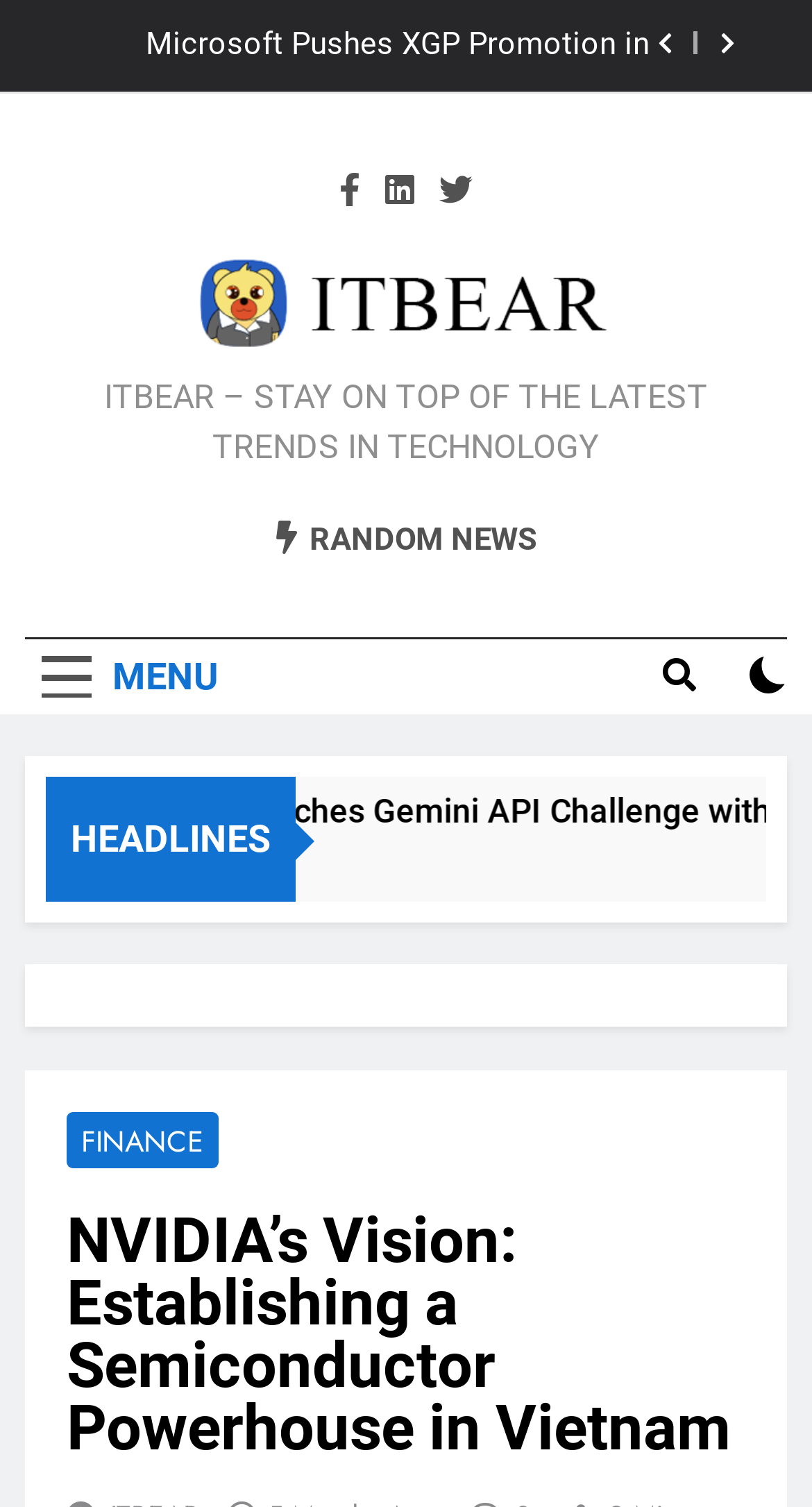Find and provide the bounding box coordinates for the UI element described with: "Random News".

[0.34, 0.345, 0.66, 0.371]